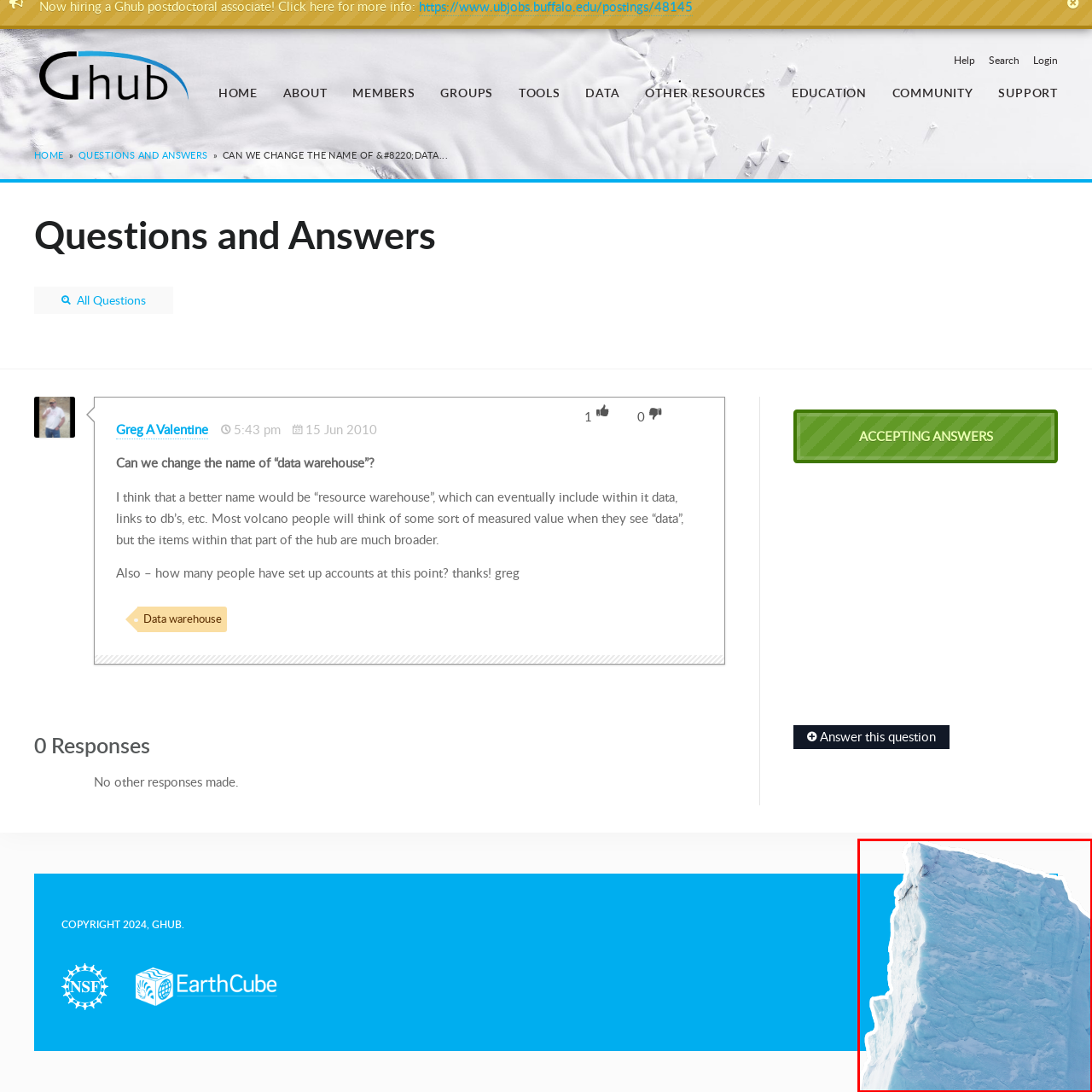Craft an in-depth description of the visual elements captured within the red box.

The image features a striking ice formation, showcasing the textured and icy surface of a colossal ice mass. Its rugged edges and glacial blue hues create a captivating visual, evoking the majestic beauty of polar landscapes. The backdrop is a vivid blue, which contrasts dramatically with the white and light blue tones of the ice, enhancing the sense of depth and dimension. This image likely symbolizes the challenges and intrigue of glacial environments, highlighting the natural wonder of ice and its role in the Earth's ecosystem.